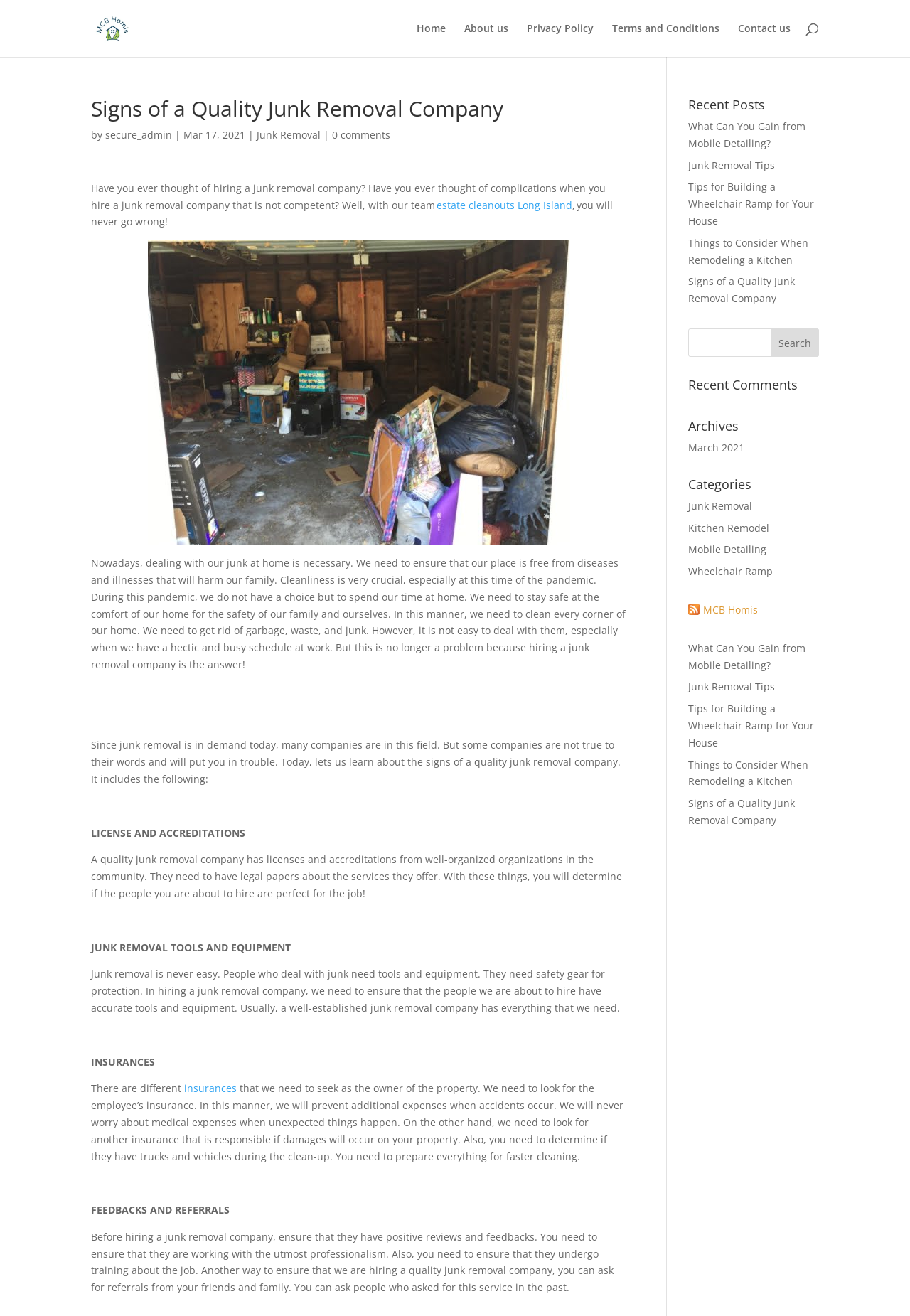Describe all the key features and sections of the webpage thoroughly.

This webpage is about signs of a quality junk removal company. At the top, there is a logo and a navigation menu with links to "Home", "About us", "Privacy Policy", "Terms and Conditions", and "Contact us". Below the navigation menu, there is a search bar.

The main content of the webpage is an article titled "Signs of a Quality Junk Removal Company". The article starts with a brief introduction, followed by a section that explains the importance of cleanliness, especially during the pandemic. It then discusses the benefits of hiring a junk removal company and the need to find a quality one.

The article is divided into sections, each highlighting a key characteristic of a quality junk removal company, including licenses and accreditations, junk removal tools and equipment, insurances, and feedbacks and referrals. Each section provides a detailed explanation of what to look for when hiring a junk removal company.

On the right side of the webpage, there are several sections, including "Recent Posts", "Recent Comments", "Archives", and "Categories". The "Recent Posts" section lists several article titles, including "What Can You Gain from Mobile Detailing?", "Junk Removal Tips", and "Tips for Building a Wheelchair Ramp for Your House". The "Archives" section has a link to "March 2021", and the "Categories" section lists several categories, including "Junk Removal", "Kitchen Remodel", "Mobile Detailing", and "Wheelchair Ramp".